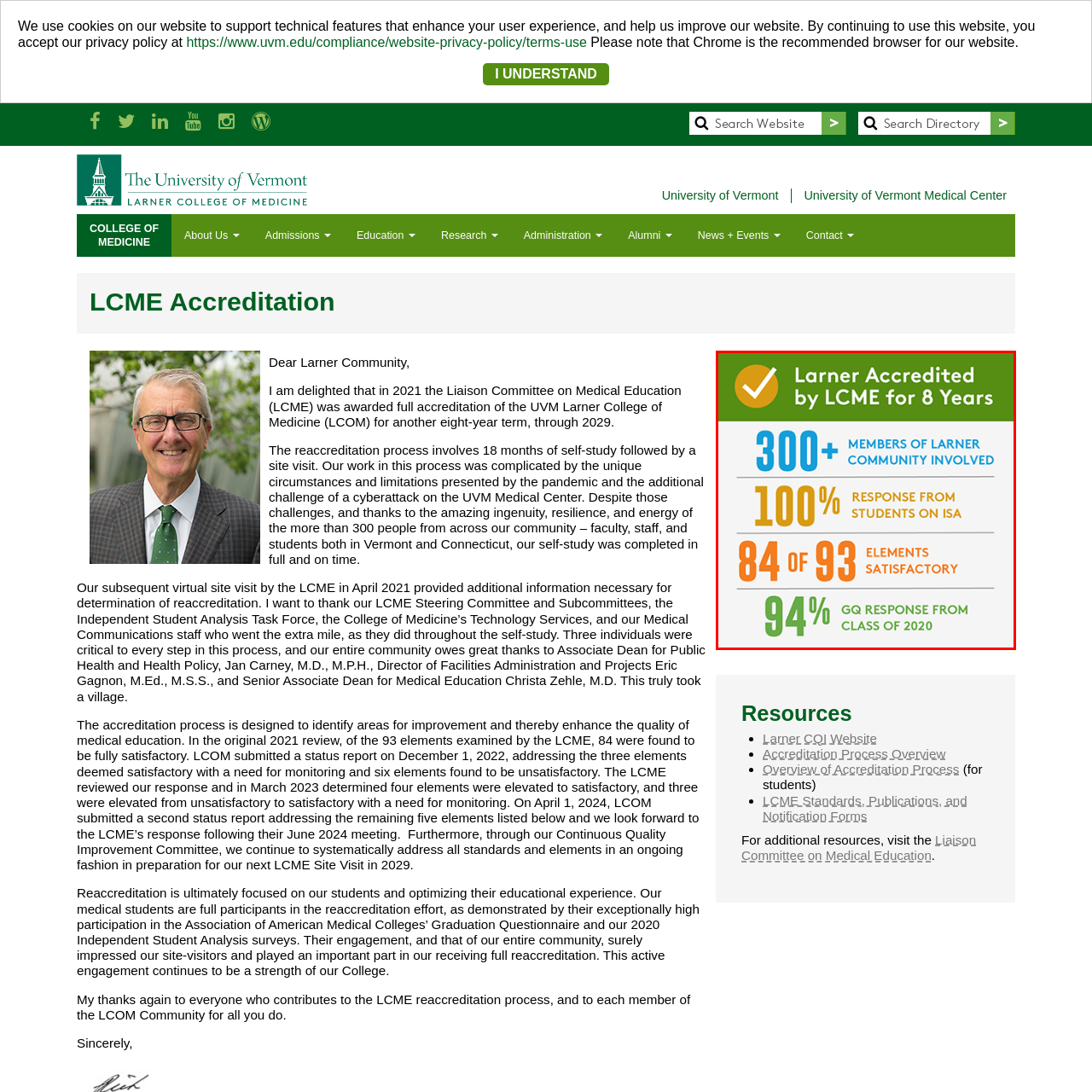What percentage of evaluated elements were found satisfactory?
Look at the section marked by the red bounding box and provide a single word or phrase as your answer.

84 out of 93